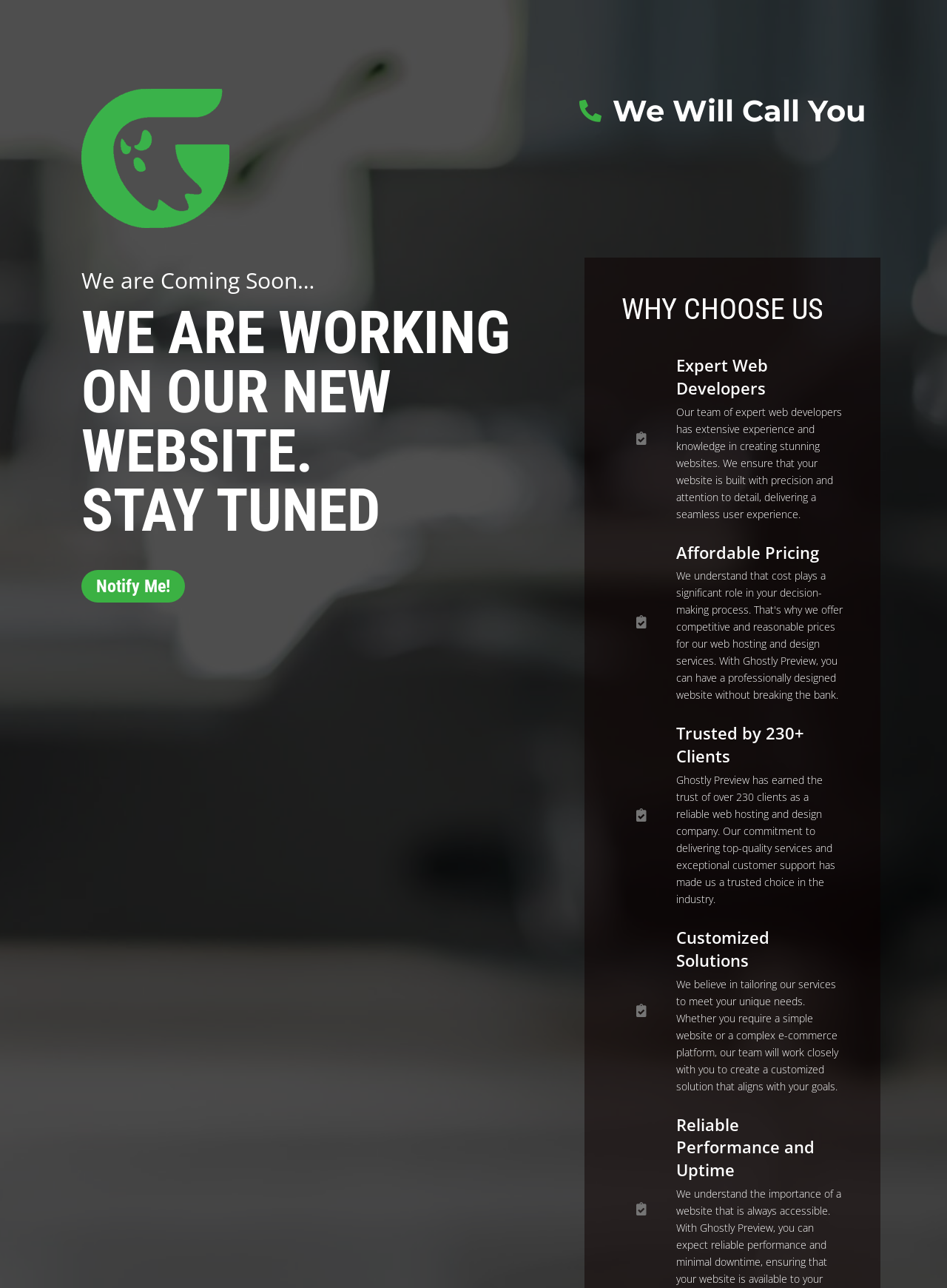How many clients has the company worked with?
Can you provide an in-depth and detailed response to the question?

The webpage states that the company has earned the trust of over 230 clients, indicating that it has a significant amount of experience working with clients in the industry.